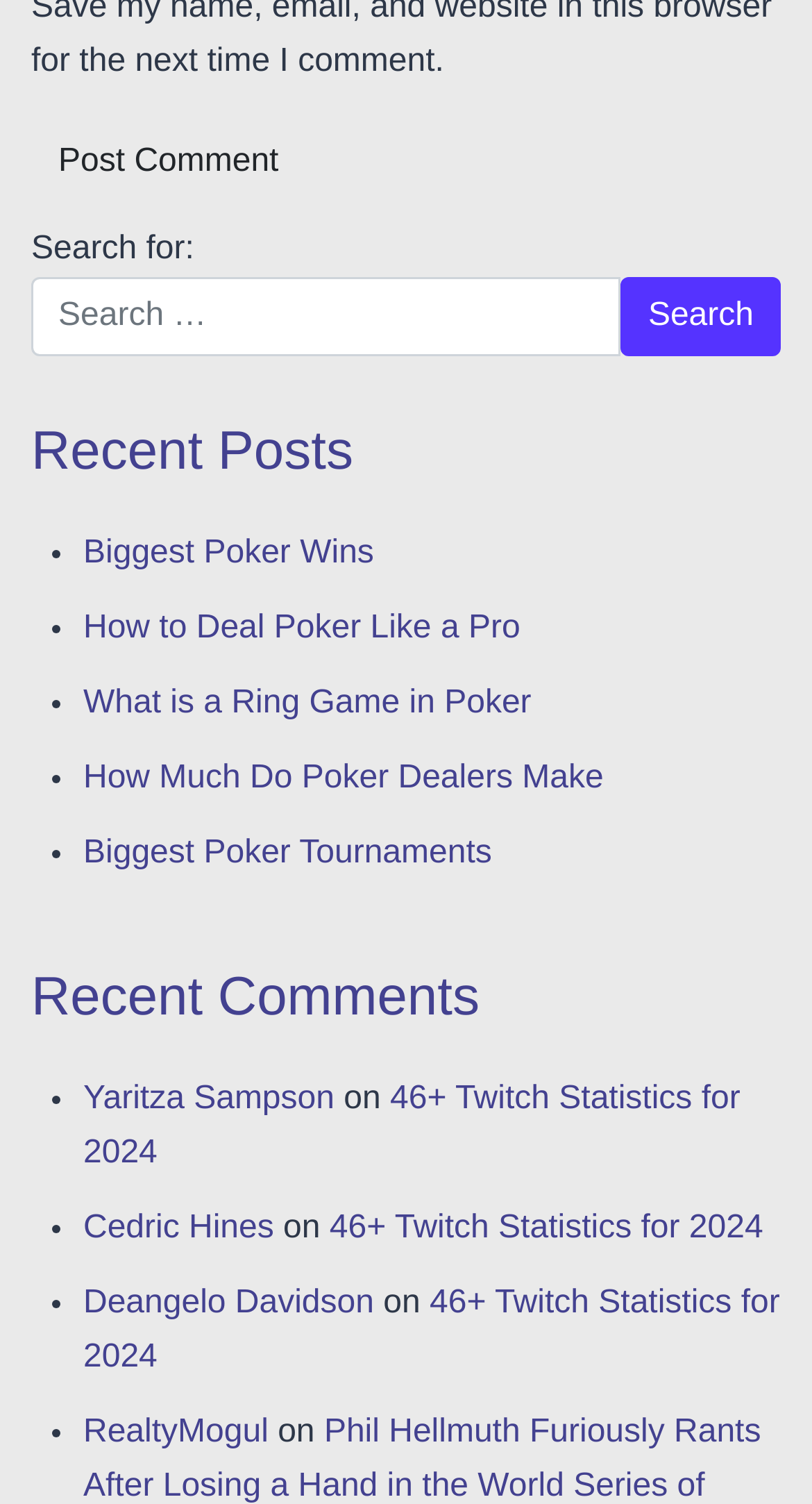Determine the bounding box coordinates of the UI element described below. Use the format (top-left x, top-left y, bottom-right x, bottom-right y) with floating point numbers between 0 and 1: name="submit" value="Post Comment"

[0.038, 0.082, 0.376, 0.135]